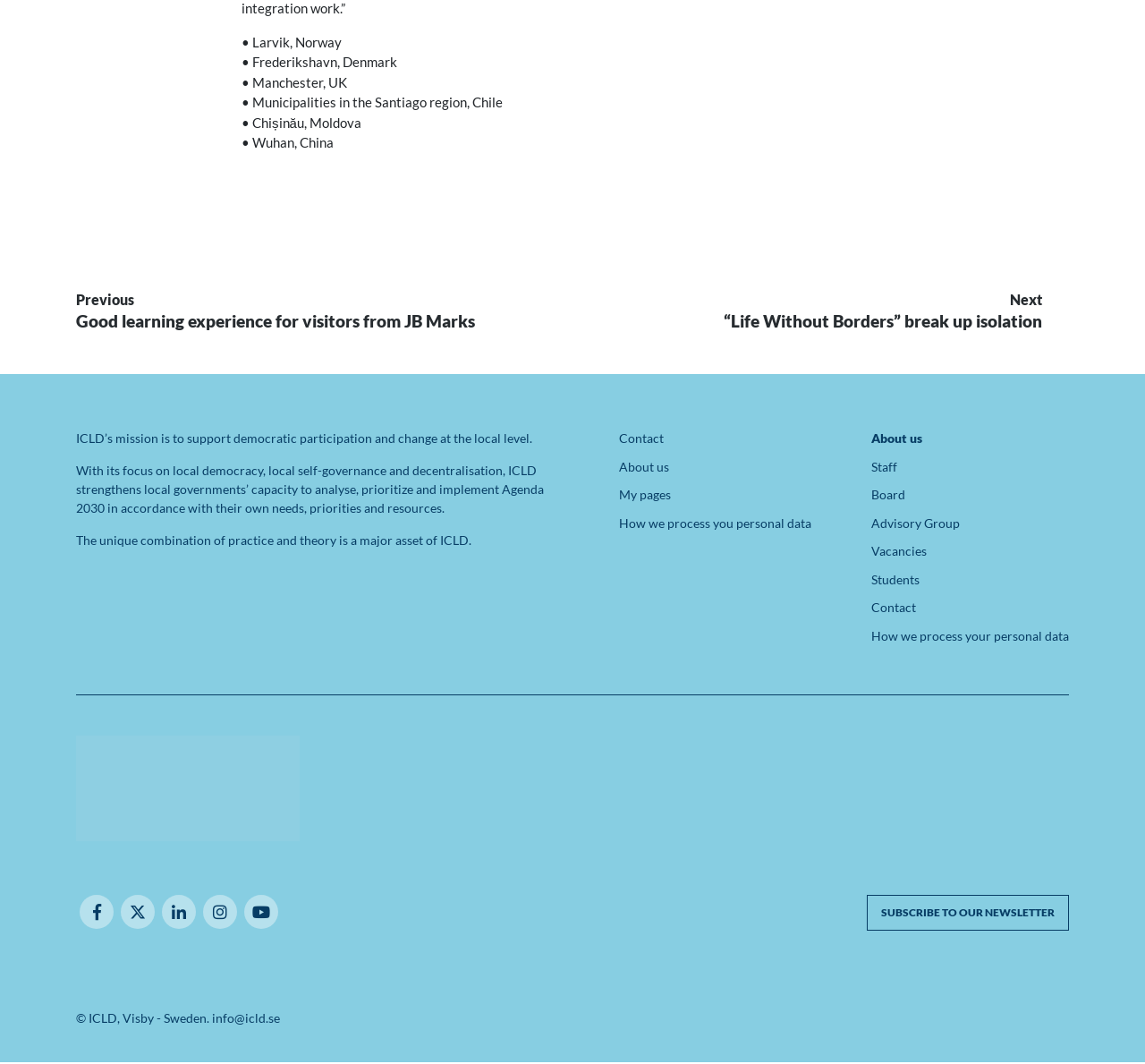Please determine the bounding box coordinates of the clickable area required to carry out the following instruction: "Click on 'About us' to learn more about ICLD". The coordinates must be four float numbers between 0 and 1, represented as [left, top, right, bottom].

[0.541, 0.431, 0.709, 0.448]